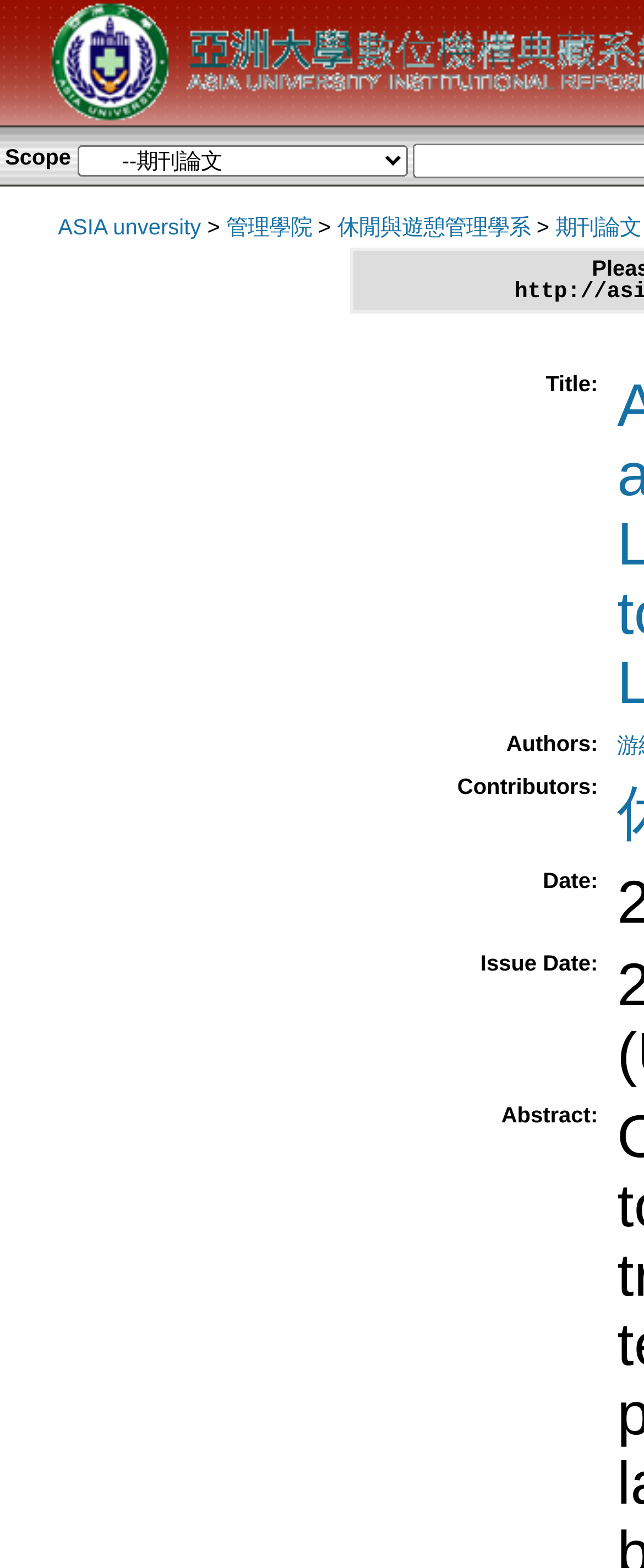What is the name of the university?
Using the visual information, answer the question in a single word or phrase.

ASIA university